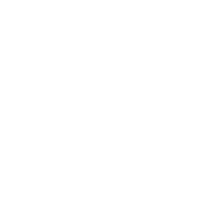Could you please study the image and provide a detailed answer to the question:
What is the test used for?

The caption states that the 'CTnI Fluorescence Immunoassay Test' is specifically designed for measuring Cardiac Troponin I (cTnI) levels in human whole blood, serum, or plasma samples, indicating its purpose is to measure cTnI levels.